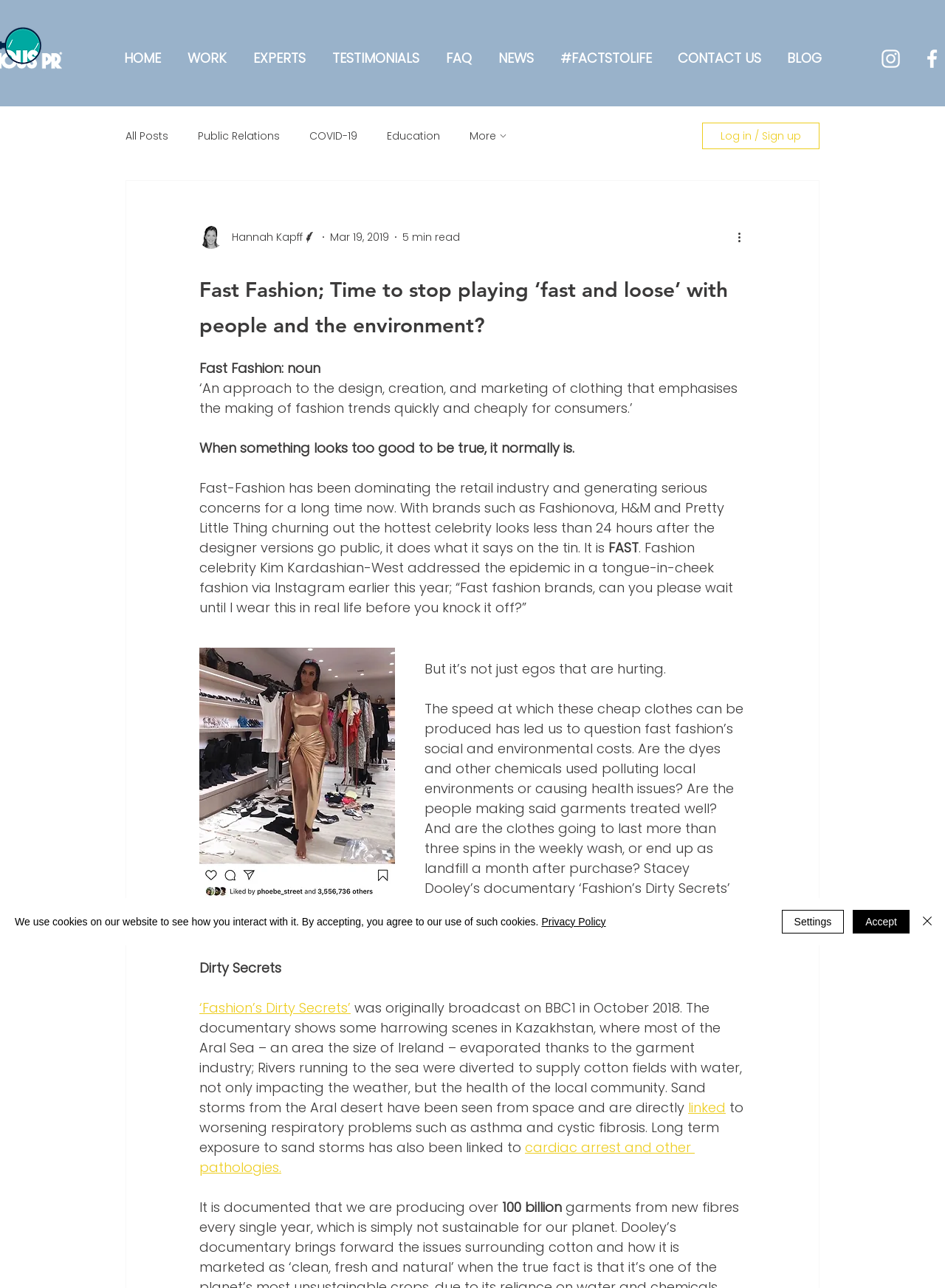What is the name of the writer of this article?
Based on the image, give a one-word or short phrase answer.

Hannah Kapff